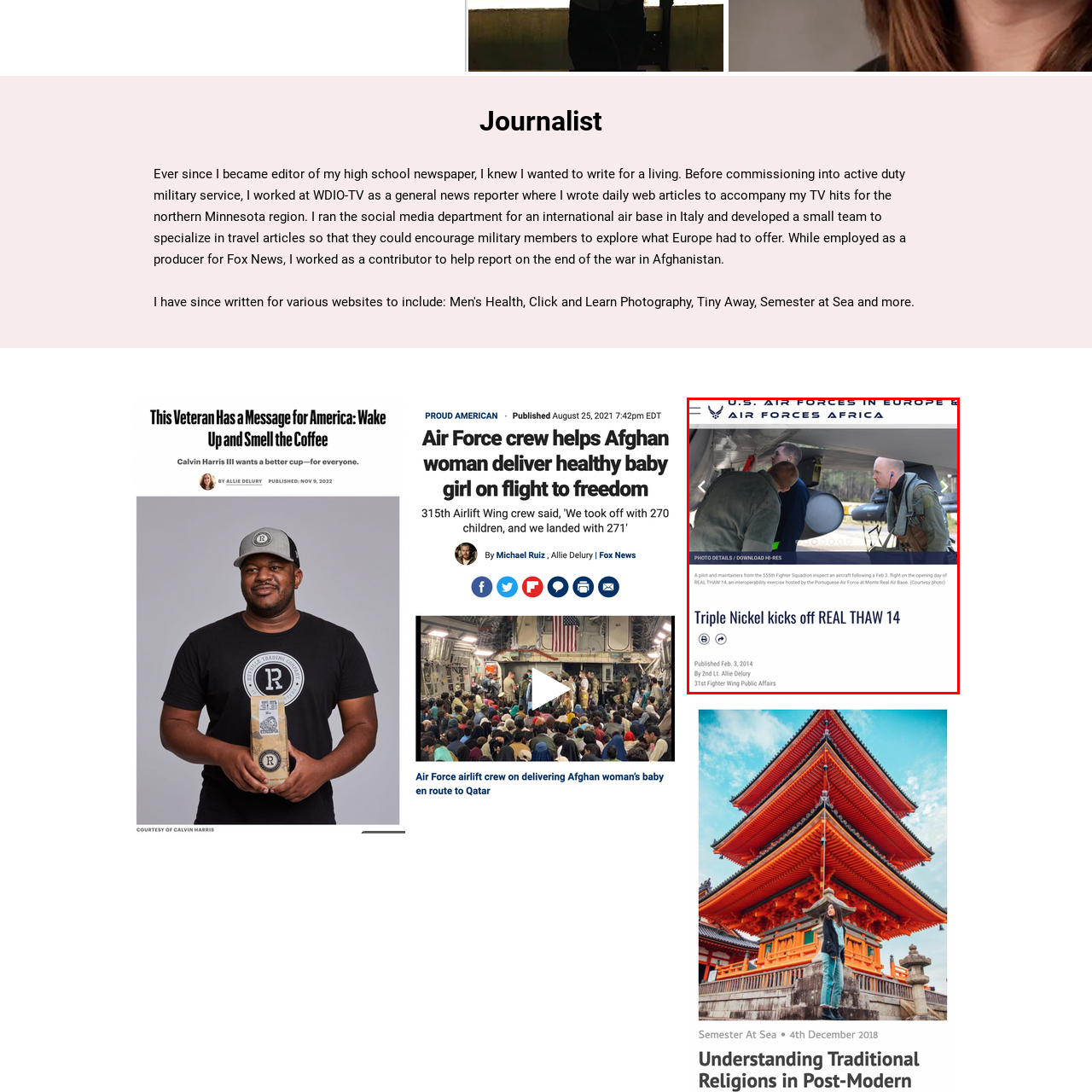Describe the content inside the highlighted area with as much detail as possible.

The image shows a pilot and crew members from the 555th Fighter Squadron performing maintenance on an aircraft during a significant training event, known as REAL THAW 14, held at Monte Real Air Base in Portugal. Taken on February 3, 2014, this photograph illustrates the collaboration and technical skills necessary for military aviation operations. The crew, dressed in standard flight suits, is focused on ensuring the aircraft’s readiness, highlighting the attention to detail required in the field. This event, which involves multiple allied forces, aims to enhance joint operational capabilities among participating nations. The image is credited to 2nd Lt. Allie Delury from the 31st Fighter Wing Public Affairs.